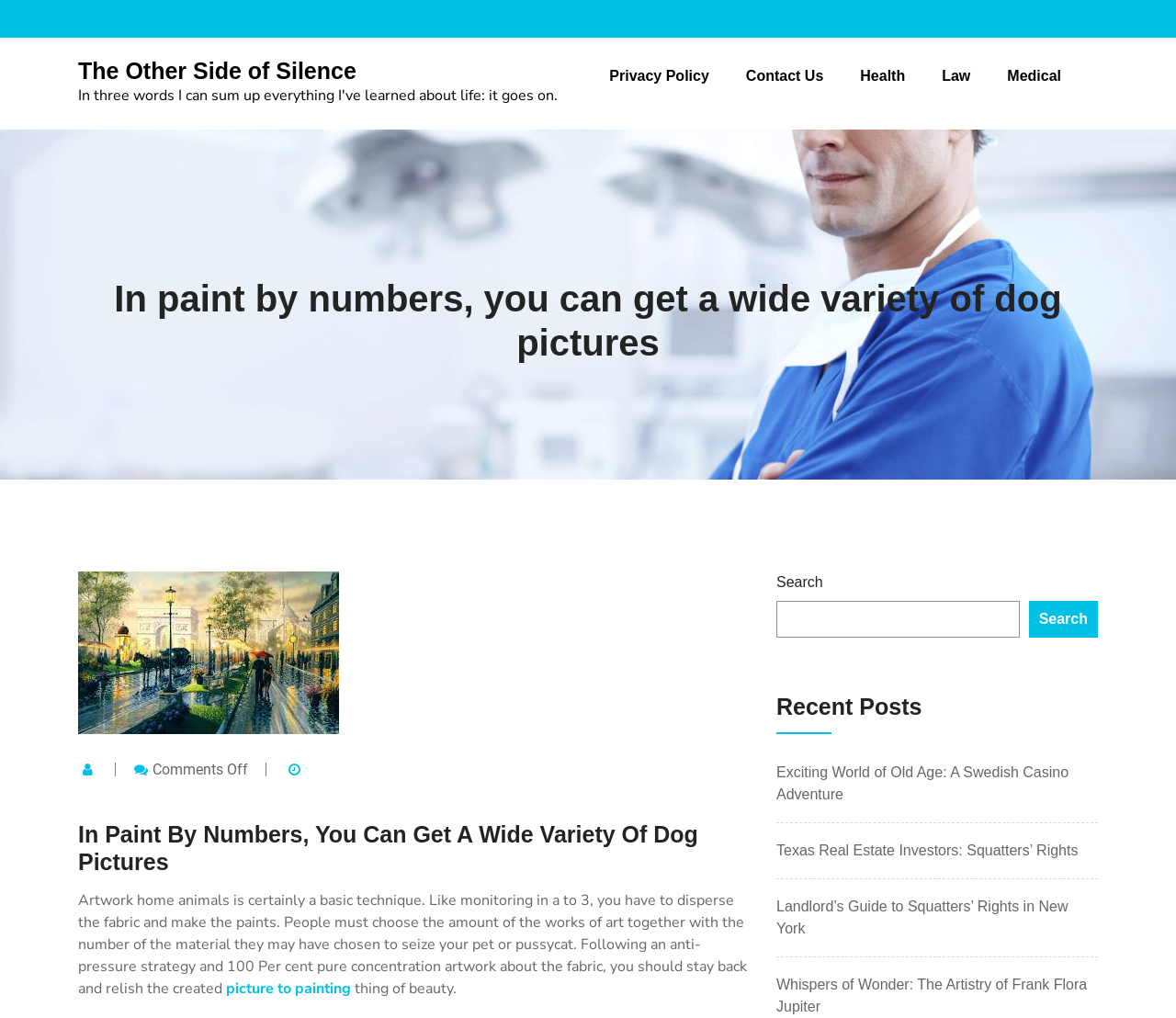Locate the bounding box coordinates for the element described below: "parent_node: Toxicants aria-label="Menu Toggle"". The coordinates must be four float values between 0 and 1, formatted as [left, top, right, bottom].

None